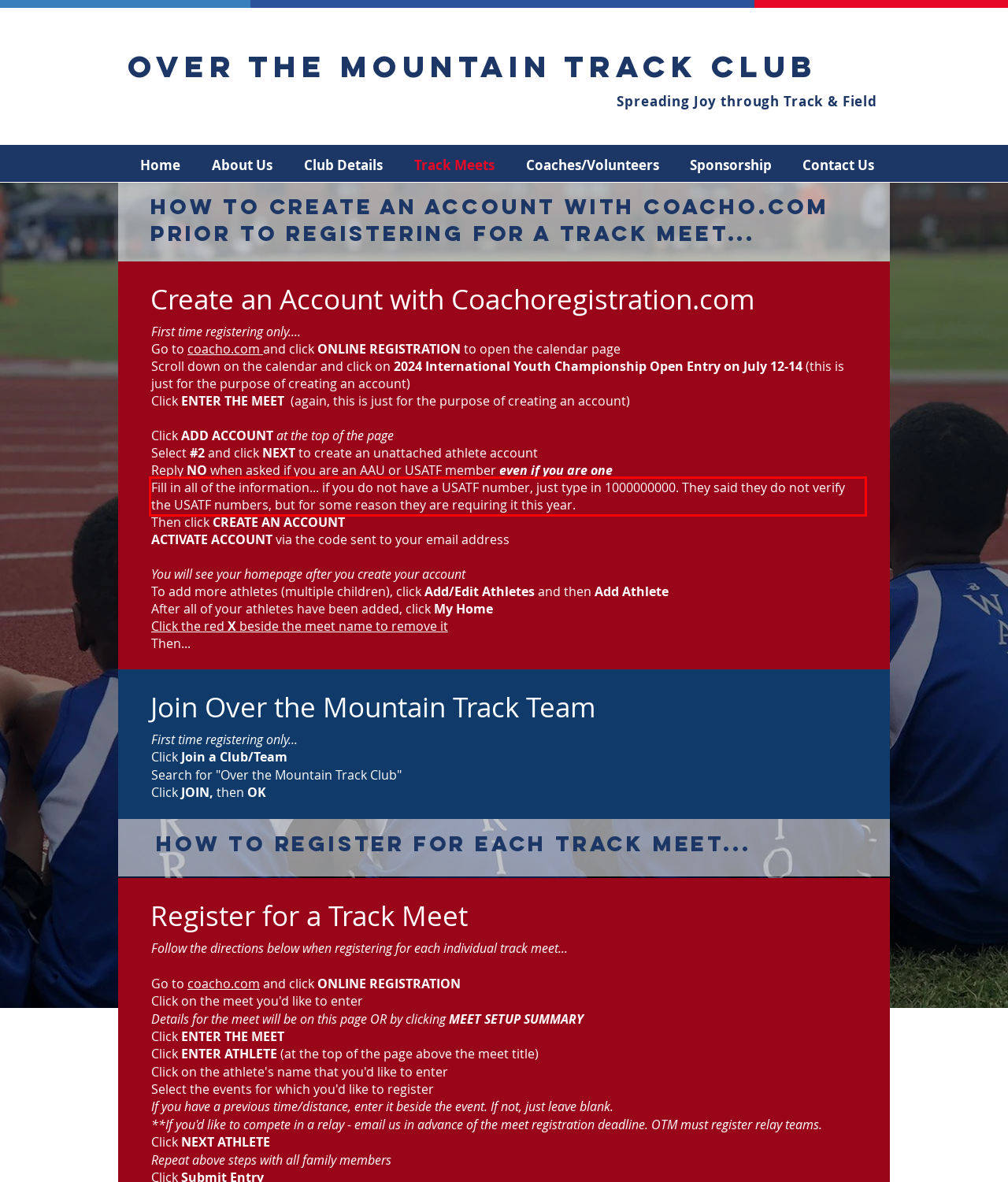Within the screenshot of the webpage, there is a red rectangle. Please recognize and generate the text content inside this red bounding box.

Fill in all of the information... if you do not have a USATF number, just type in 1000000000. They said they do not verify the USATF numbers, but for some reason they are requiring it this year.